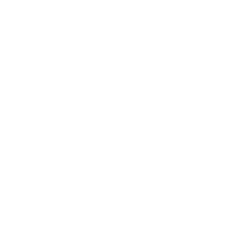Describe the image in great detail, covering all key points.

The image features a product link for the "LEZYNE STICK DRIVE TBD REAR LIGHT," highlighting its compact design suited for both road and off-road use. It is prominently labeled as a "NEW" addition, indicating its recent availability. Below the product name, there is an option to add the item to the cart, underscoring its accessibility for online shoppers. The accompanying price and promotional offers, such as "BUY NOW, PAY LATER," suggest attractive payment options for potential buyers, enhancing the shopping experience. The image is designed to catch the attention of cycling enthusiasts looking for reliable lighting solutions for their rides.